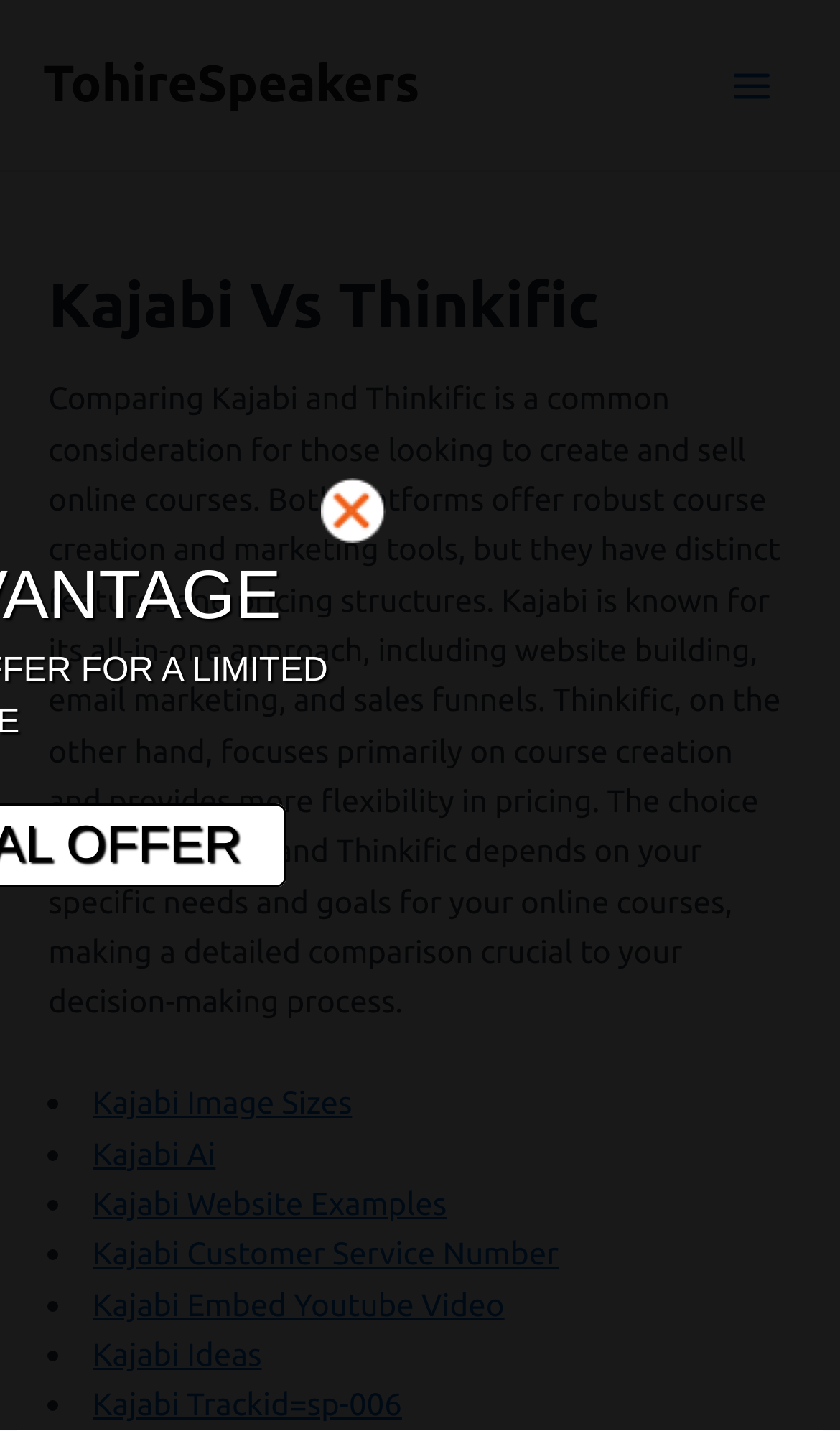Identify the bounding box coordinates for the UI element described as: "Kajabi Website Examples". The coordinates should be provided as four floats between 0 and 1: [left, top, right, bottom].

[0.11, 0.828, 0.532, 0.853]